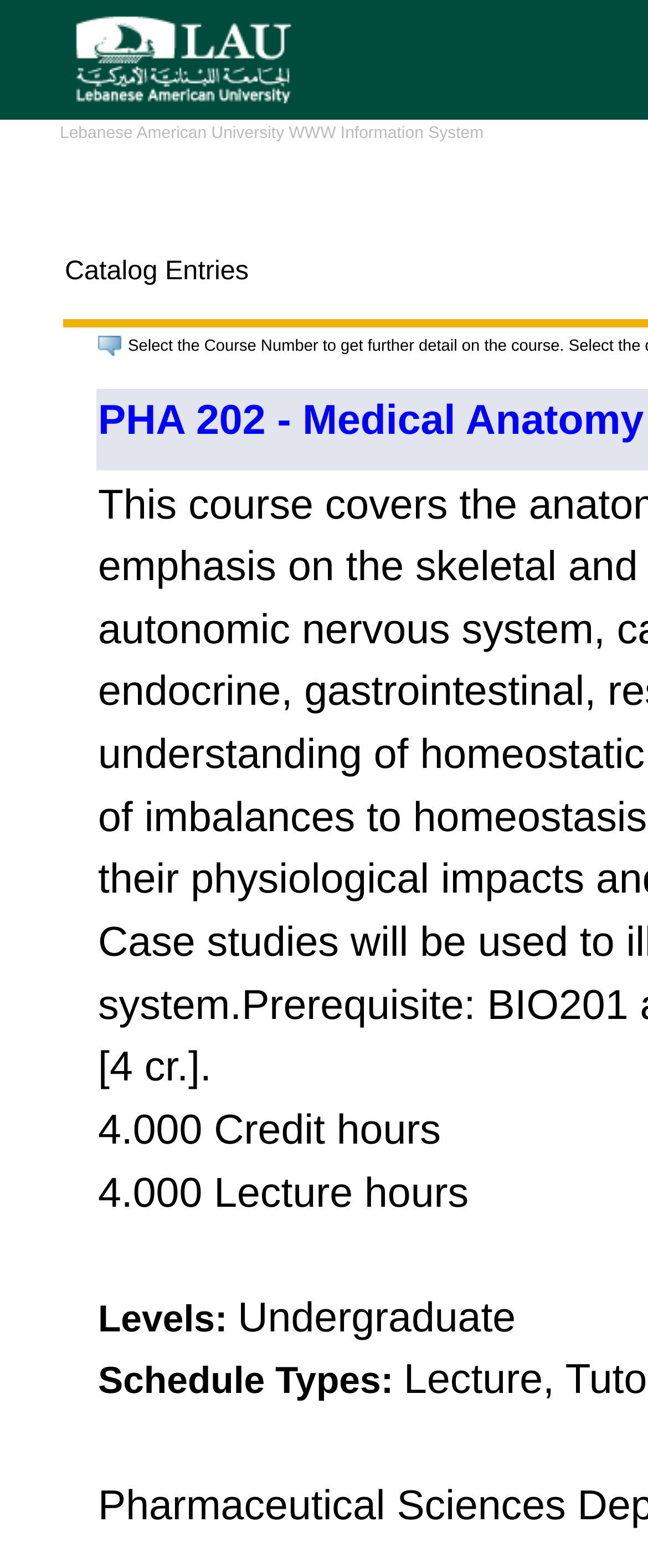Provide a short answer to the following question with just one word or phrase: How many types of schedule are there?

At least one